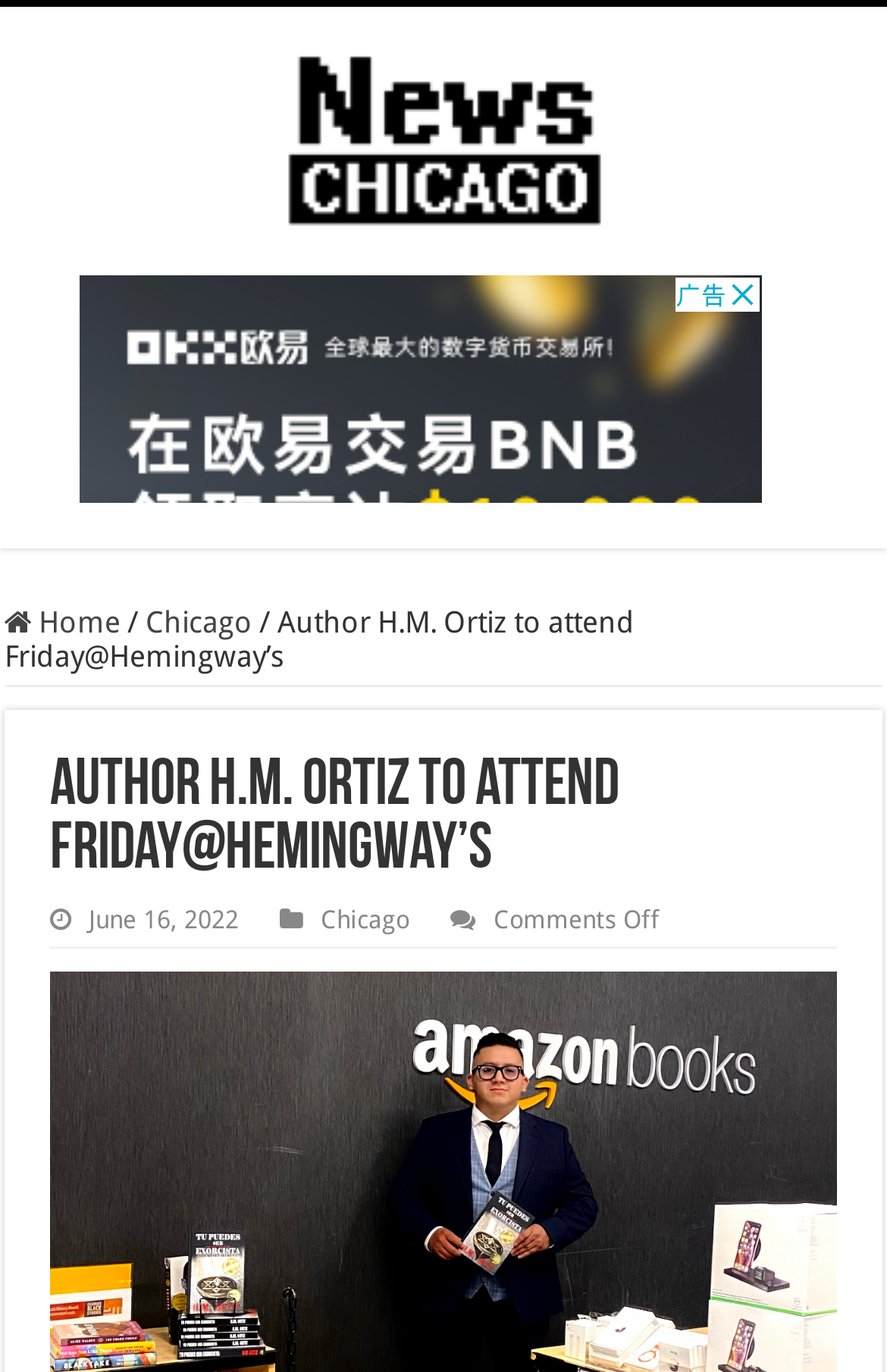Please provide the main heading of the webpage content.

Author H.M. Ortiz to attend Friday@Hemingway’s